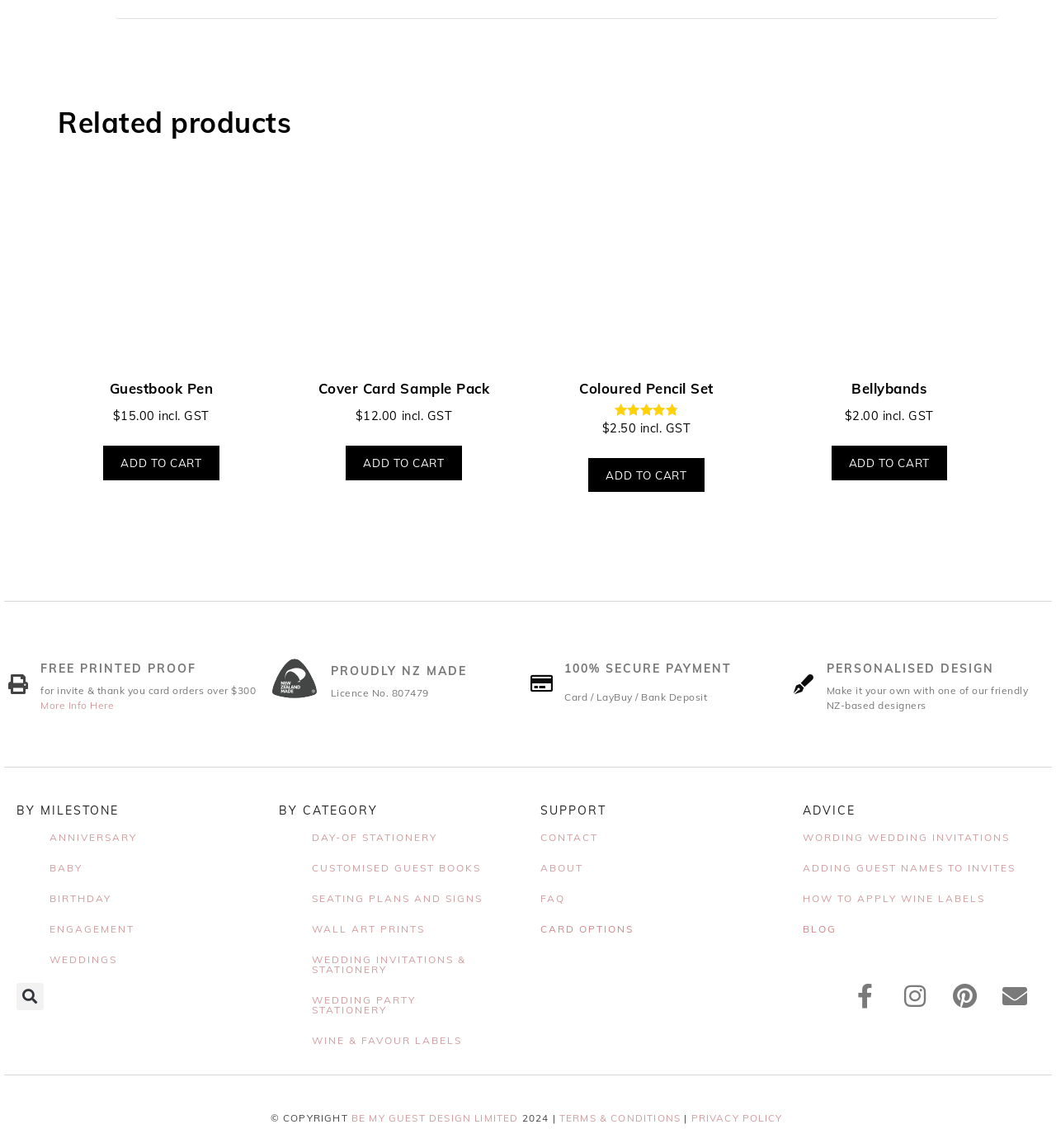Please determine the bounding box coordinates of the element to click in order to execute the following instruction: "Add Guestbook Pen to cart". The coordinates should be four float numbers between 0 and 1, specified as [left, top, right, bottom].

[0.098, 0.388, 0.207, 0.418]